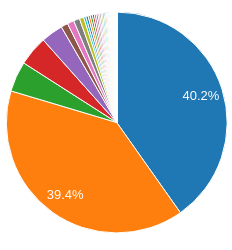Provide a comprehensive description of the image.

The image features a circular pie chart illustrating the distribution of various object types stored in a repository. The chart is divided into different segments, each represented by a distinct color. The two largest segments are highlighted: one occupies approximately 40.2% of the pie and is colored blue, while the other, in orange, represents 39.4%. Smaller segments in various colors indicate other object types, demonstrating a diverse composition within the repository. This statistical graphic provides clear visual data that helps in understanding the proportions of different categories present.